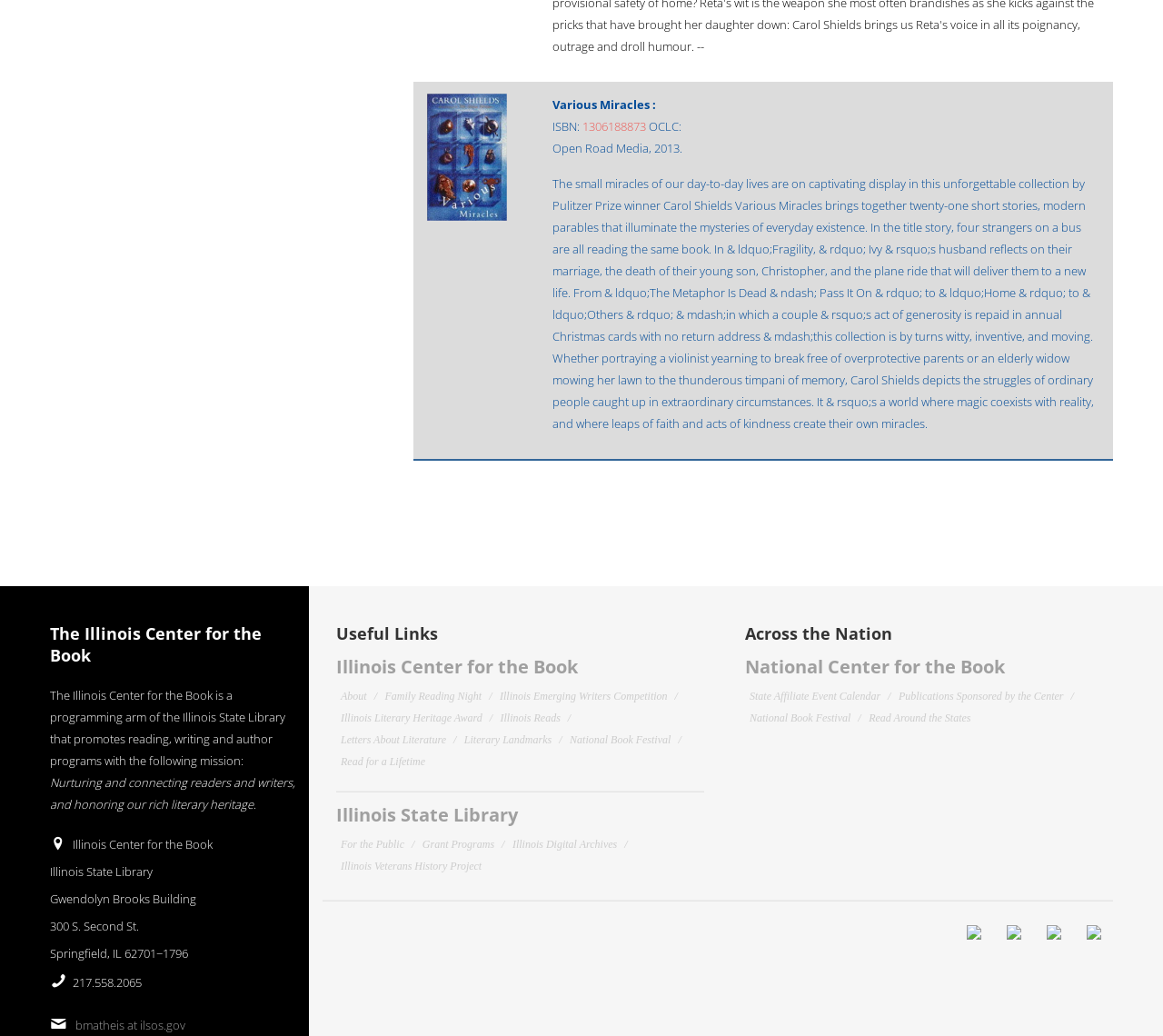Identify the bounding box coordinates for the element you need to click to achieve the following task: "Click the link to read about Various Miracles". Provide the bounding box coordinates as four float numbers between 0 and 1, in the form [left, top, right, bottom].

[0.464, 0.079, 0.957, 0.444]